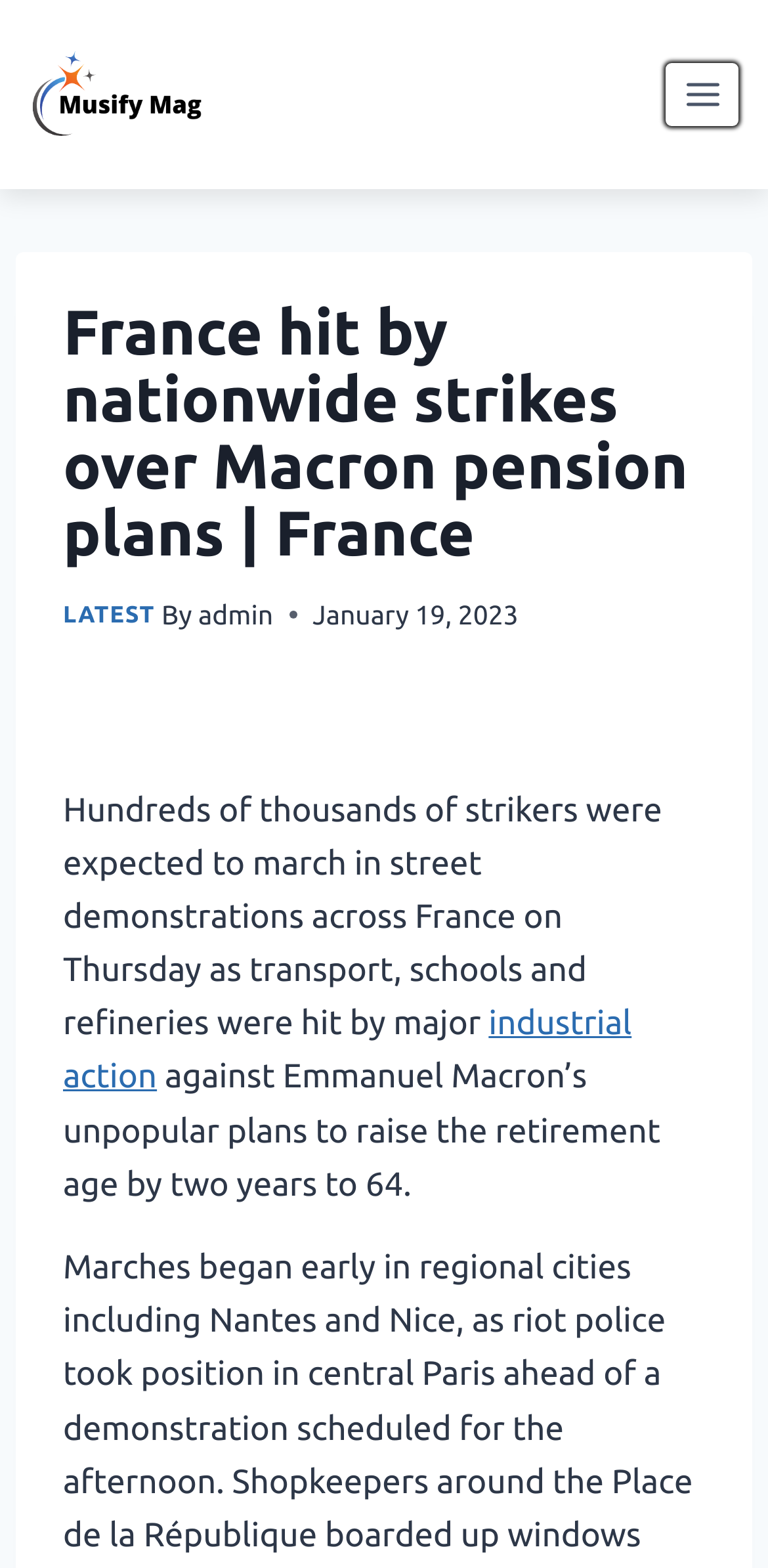What is the date of the article?
Please provide a single word or phrase as your answer based on the image.

January 19, 2023